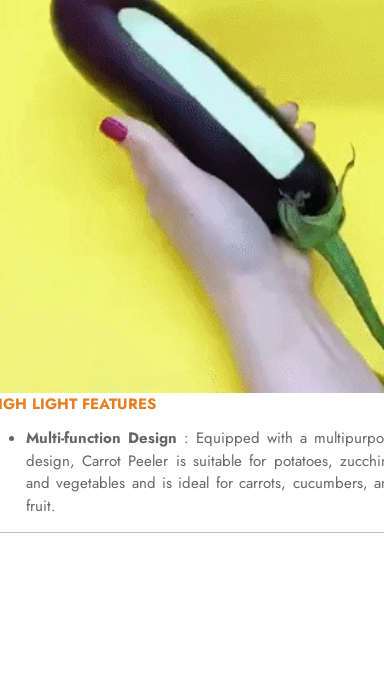What is the primary function of the product showcased?
Please ensure your answer to the question is detailed and covers all necessary aspects.

The product is a carrot peeler, designed for peeling a variety of vegetables and fruits, including potatoes, zucchini, carrots, cucumbers, and eggplants.